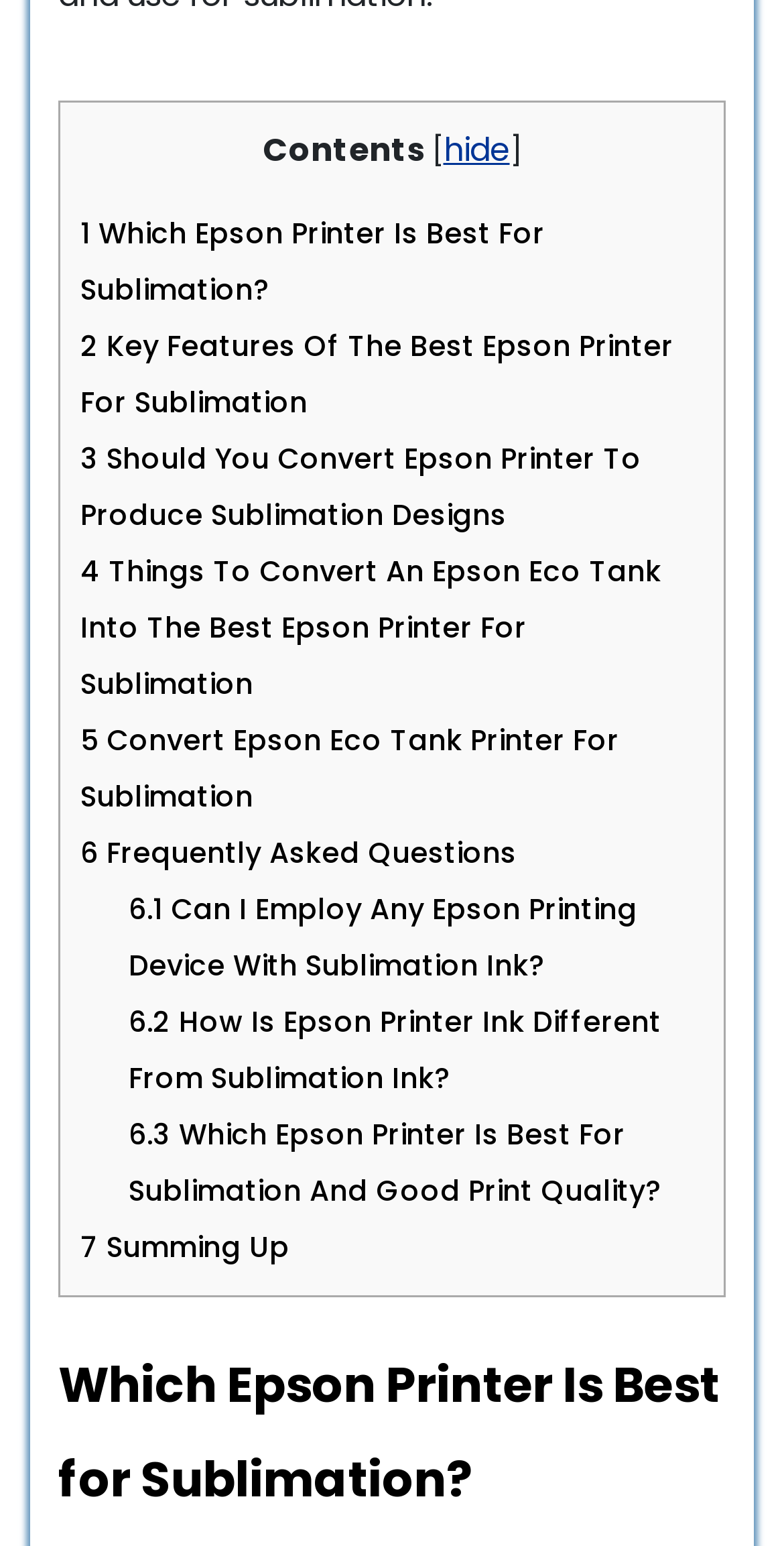Based on the element description, predict the bounding box coordinates (top-left x, top-left y, bottom-right x, bottom-right y) for the UI element in the screenshot: 7 Summing up

[0.103, 0.793, 0.369, 0.819]